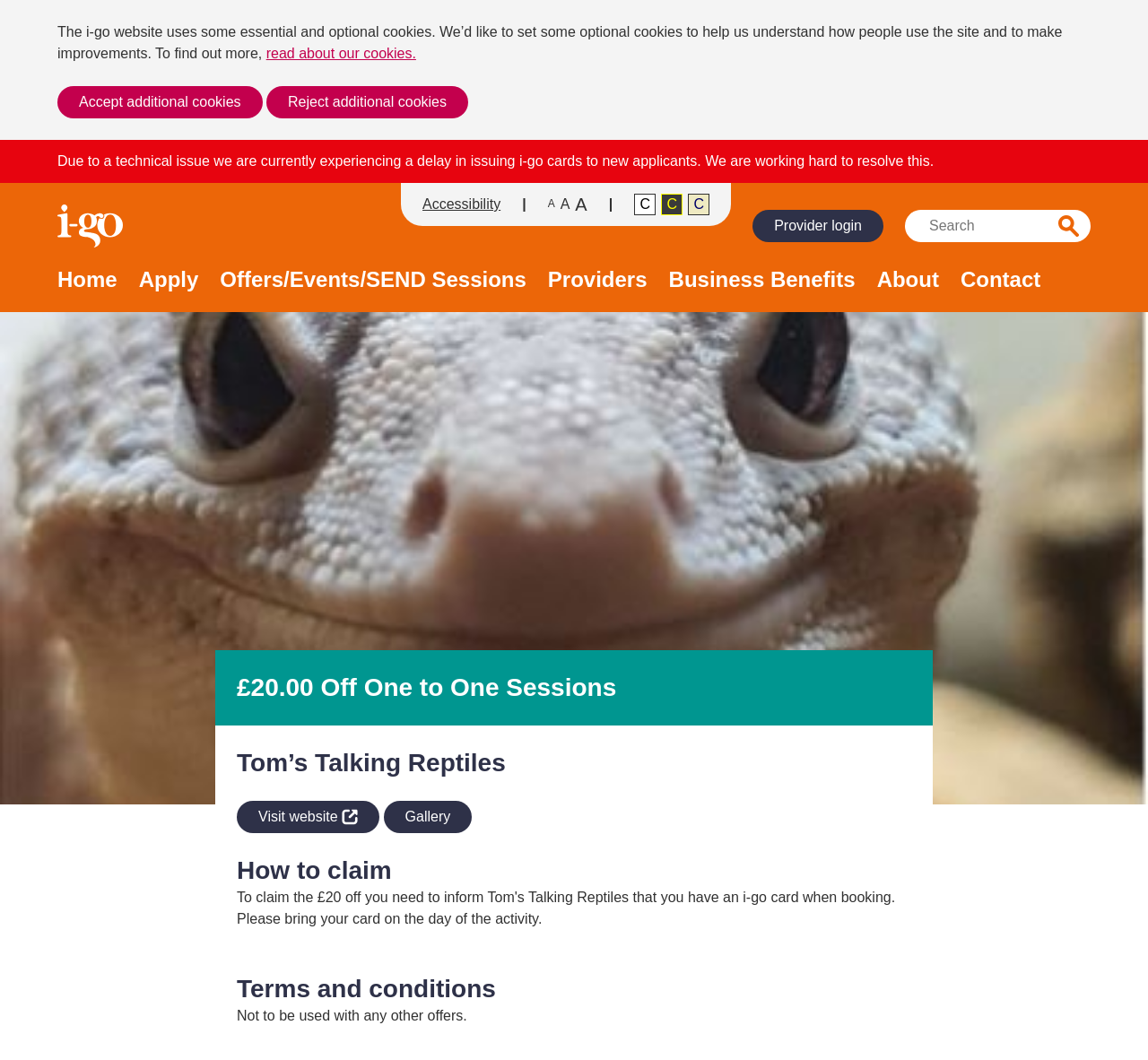Please indicate the bounding box coordinates of the element's region to be clicked to achieve the instruction: "Search for something". Provide the coordinates as four float numbers between 0 and 1, i.e., [left, top, right, bottom].

[0.788, 0.198, 0.95, 0.229]